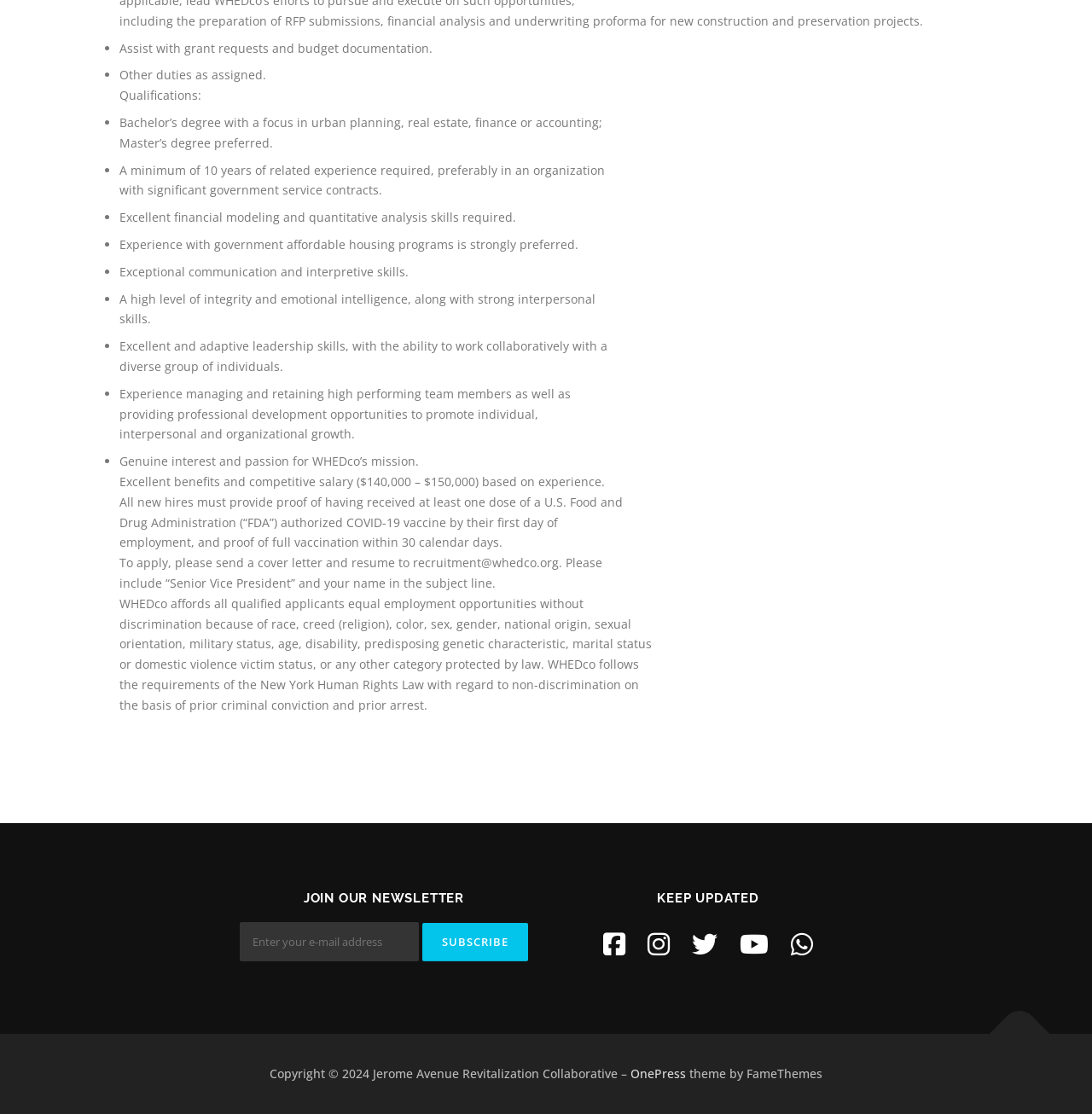Please determine the bounding box coordinates of the section I need to click to accomplish this instruction: "Click the Facebook link".

[0.552, 0.832, 0.573, 0.863]